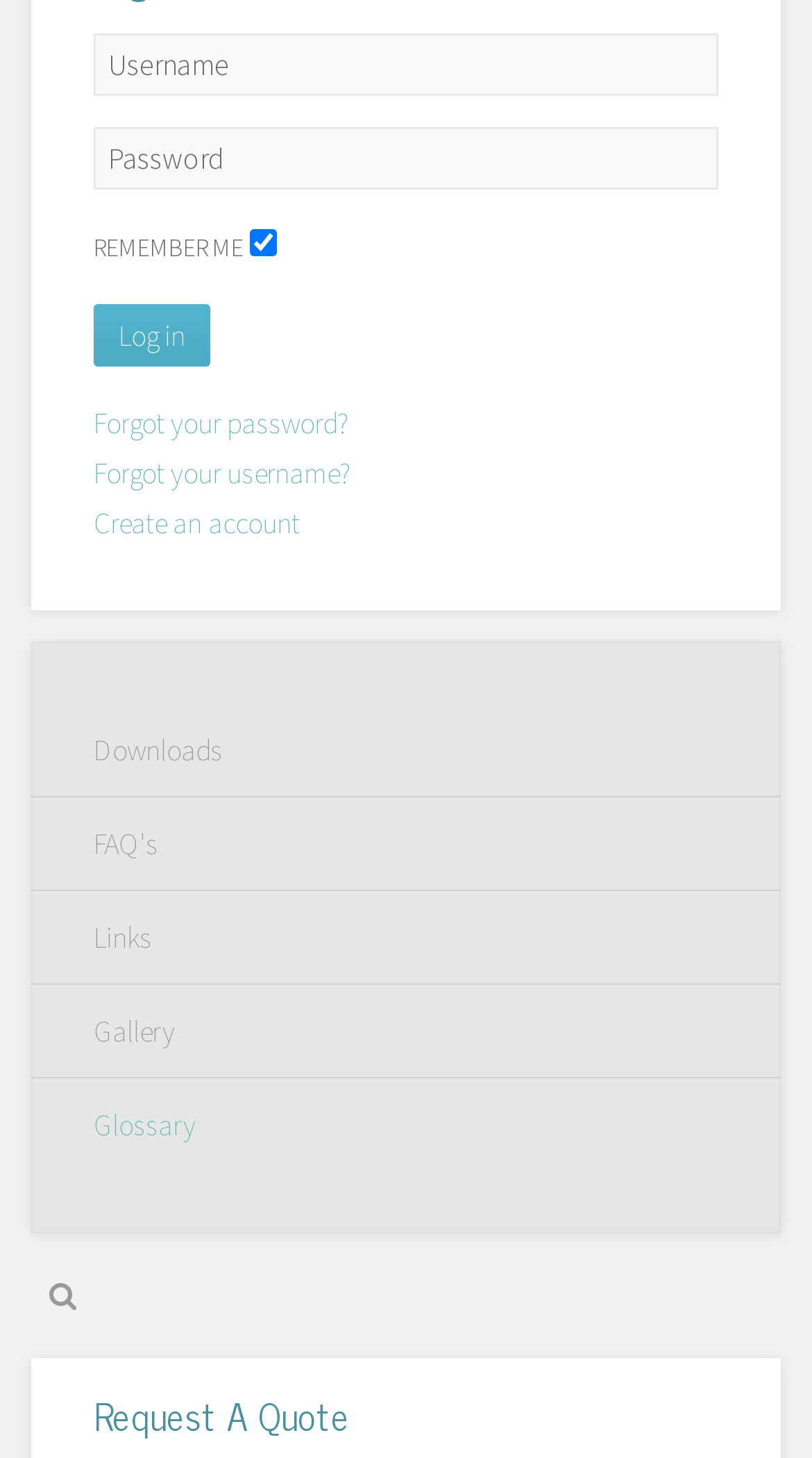Please identify the bounding box coordinates of the element I need to click to follow this instruction: "Click Log in".

[0.115, 0.209, 0.259, 0.252]